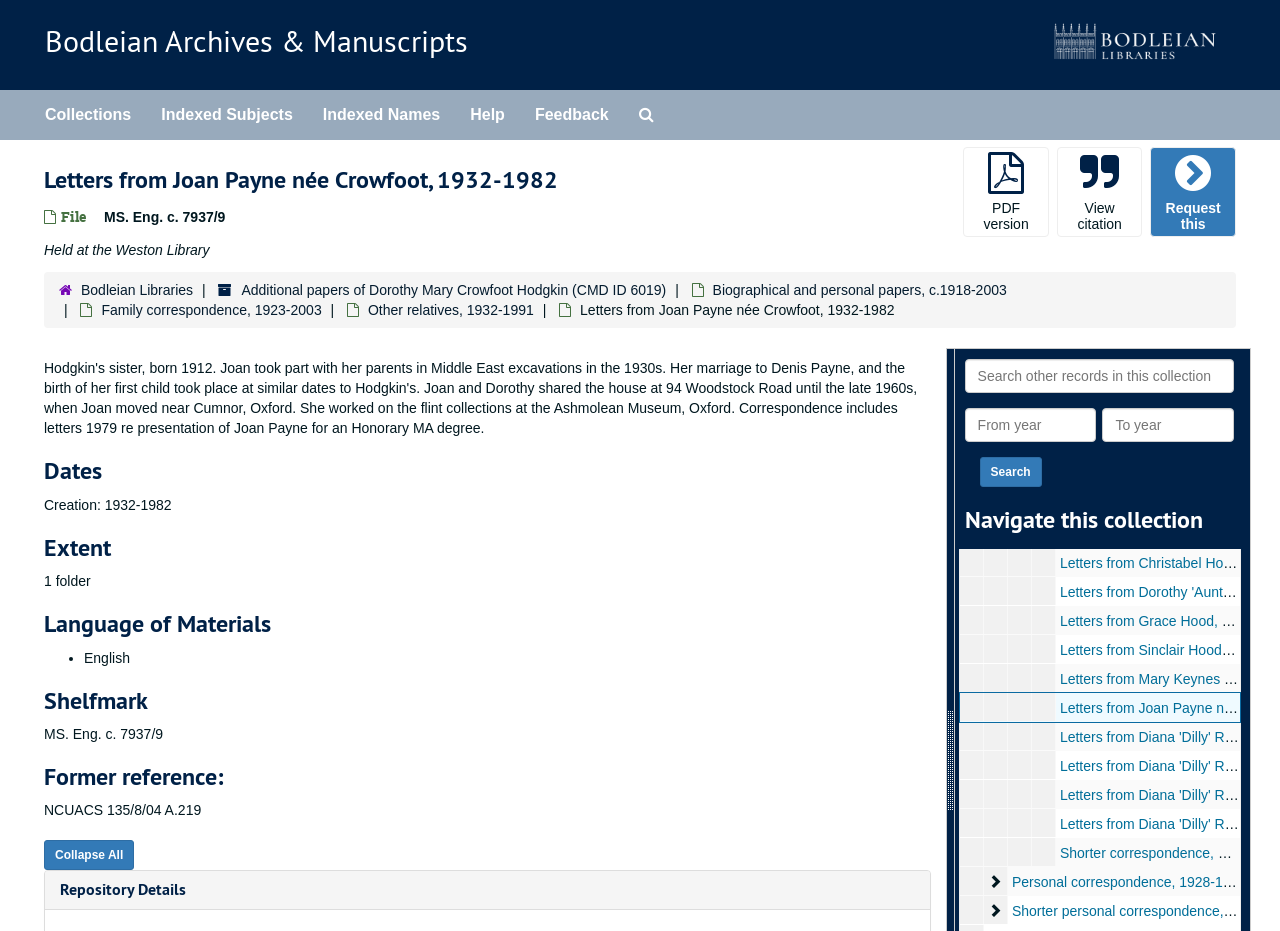Please provide a detailed answer to the question below based on the screenshot: 
What is the name of the person whose letters are in the collection?

The name of the person whose letters are in the collection can be found in the heading 'Letters from Joan Payne née Crowfoot, 1932-1982', which indicates that the collection consists of letters from Joan Payne née Crowfoot.